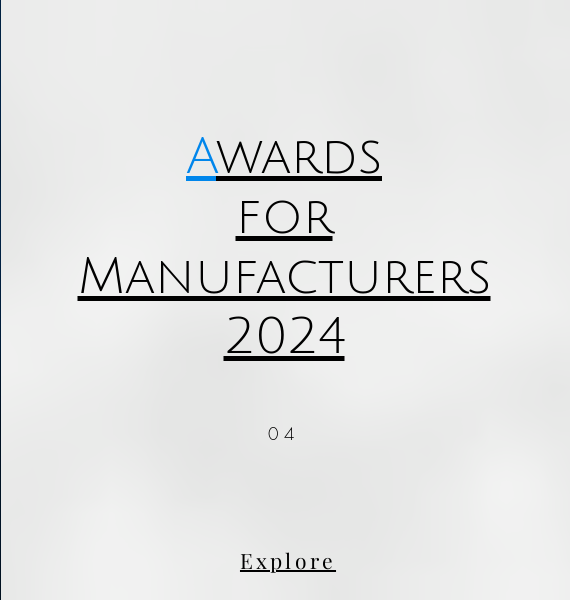Give a one-word or one-phrase response to the question:
What is the purpose of the link at the bottom?

to explore content